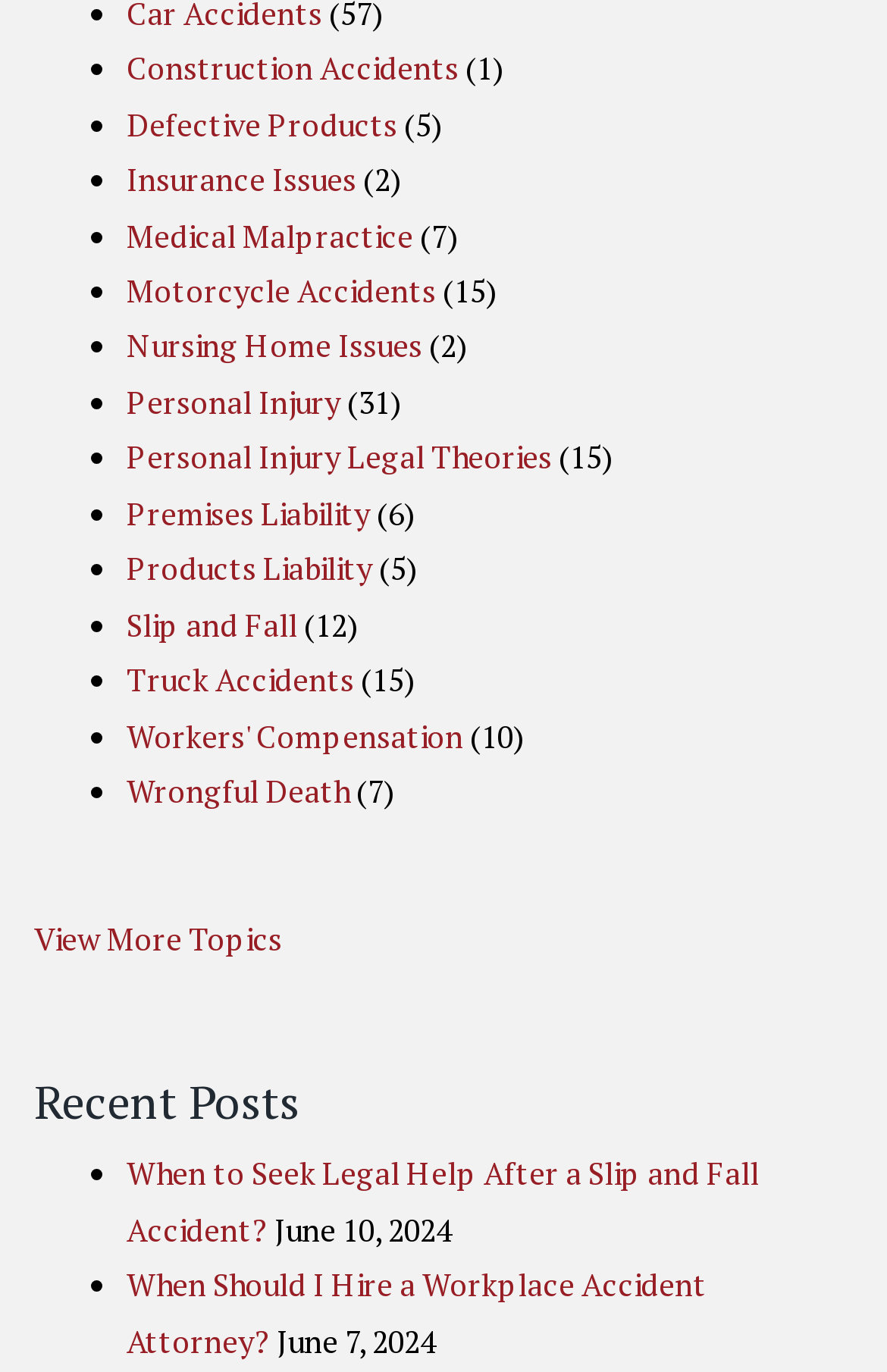Observe the image and answer the following question in detail: What type of accidents are mentioned on this webpage?

By examining the list of links on the webpage, we can see that various types of accidents are mentioned, including Construction Accidents, Defective Products, Insurance Issues, Medical Malpractice, and many others.